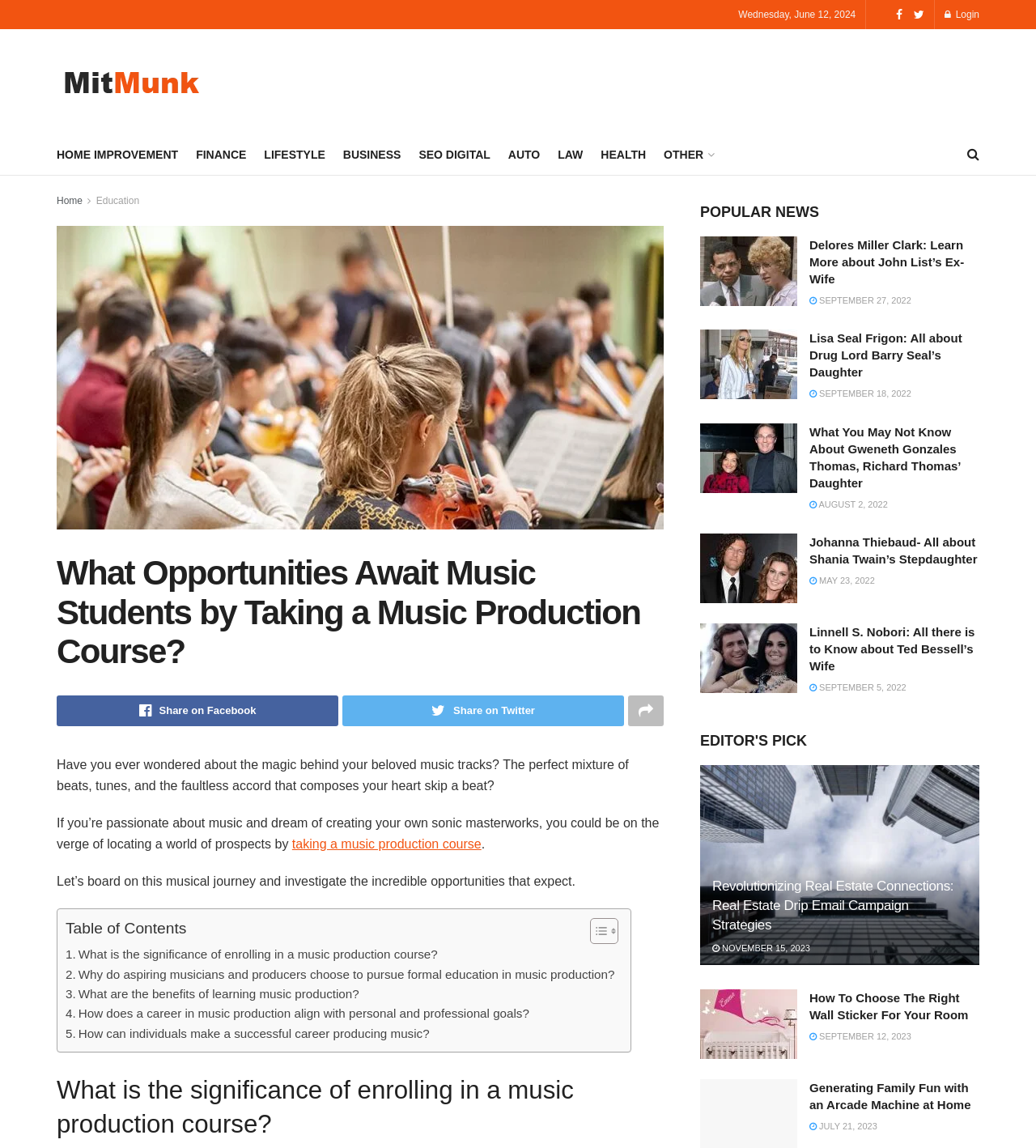What is the purpose of the 'Table of Contents' section?
Please respond to the question thoroughly and include all relevant details.

The 'Table of Contents' section provides links to different parts of the article, allowing users to easily navigate and access specific sections of the content.